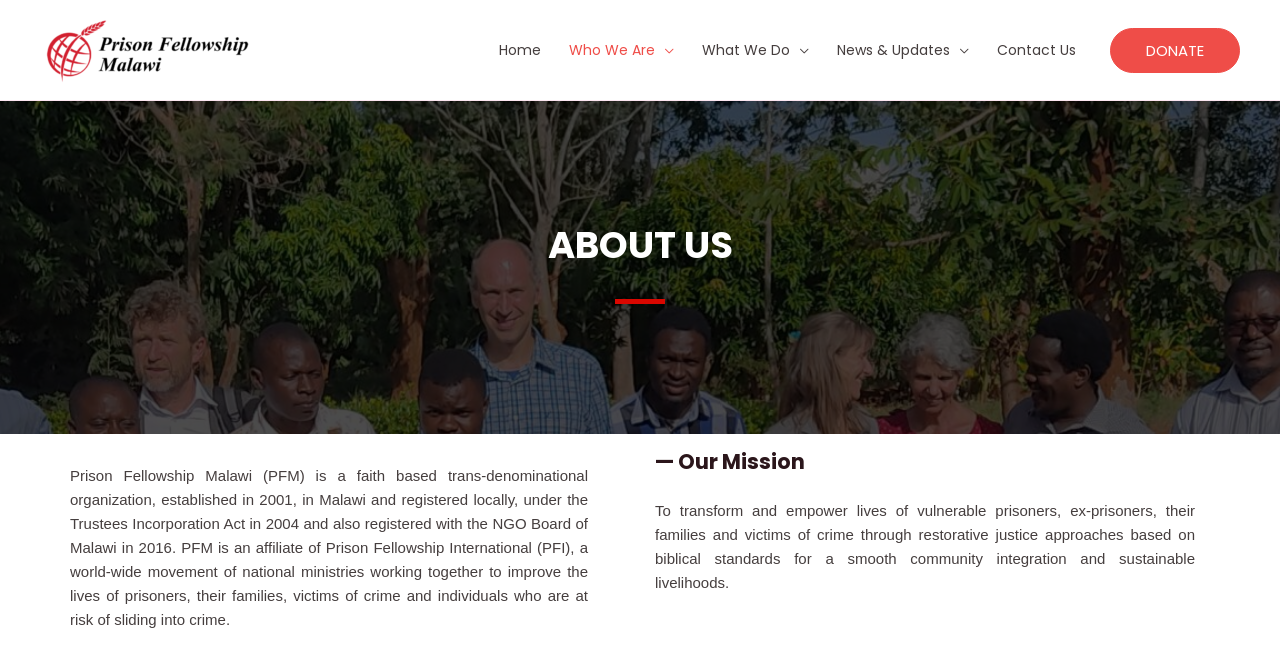Create a detailed narrative of the webpage’s visual and textual elements.

The webpage is about Prison Fellowship Malawi, a faith-based organization. At the top left, there is a logo image of Prison Fellowship Malawi, accompanied by a link with the same name. Below the logo, there is a navigation menu with five links: Home, Who We Are, What We Do, News & Updates, and Contact Us. 

On the right side of the navigation menu, there is a prominent "DONATE" link. Below the navigation menu, there is a section with the title "ABOUT US" in a large font. This section contains a paragraph of text describing the organization, including its establishment, registration, and affiliation with Prison Fellowship International. 

Further down, there is a subsection titled "— Our Mission", which outlines the organization's goal to transform and empower the lives of vulnerable prisoners, ex-prisoners, their families, and victims of crime through restorative justice approaches.